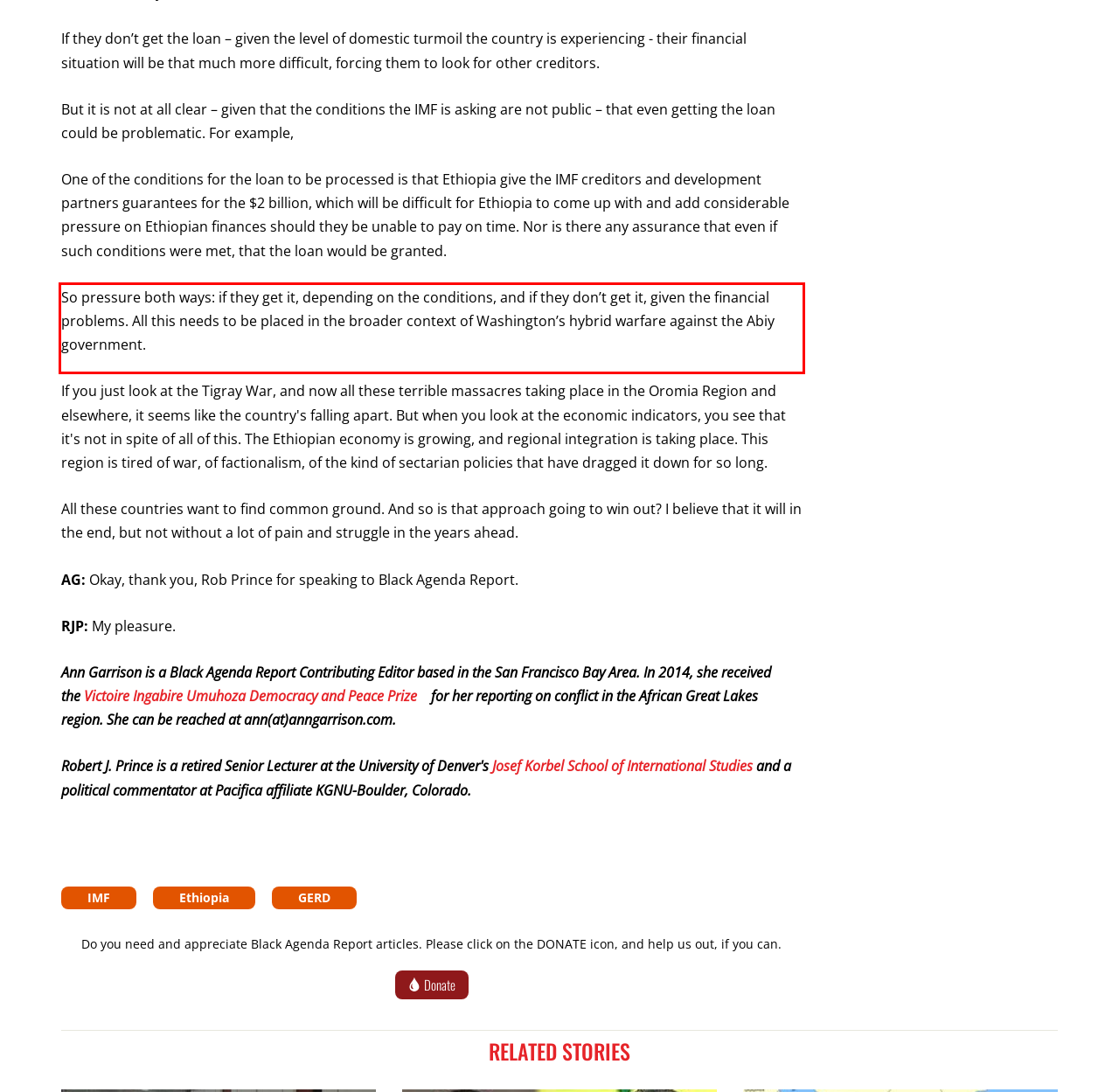Please use OCR to extract the text content from the red bounding box in the provided webpage screenshot.

So pressure both ways: if they get it, depending on the conditions, and if they don’t get it, given the financial problems. All this needs to be placed in the broader context of Washington’s hybrid warfare against the Abiy government.